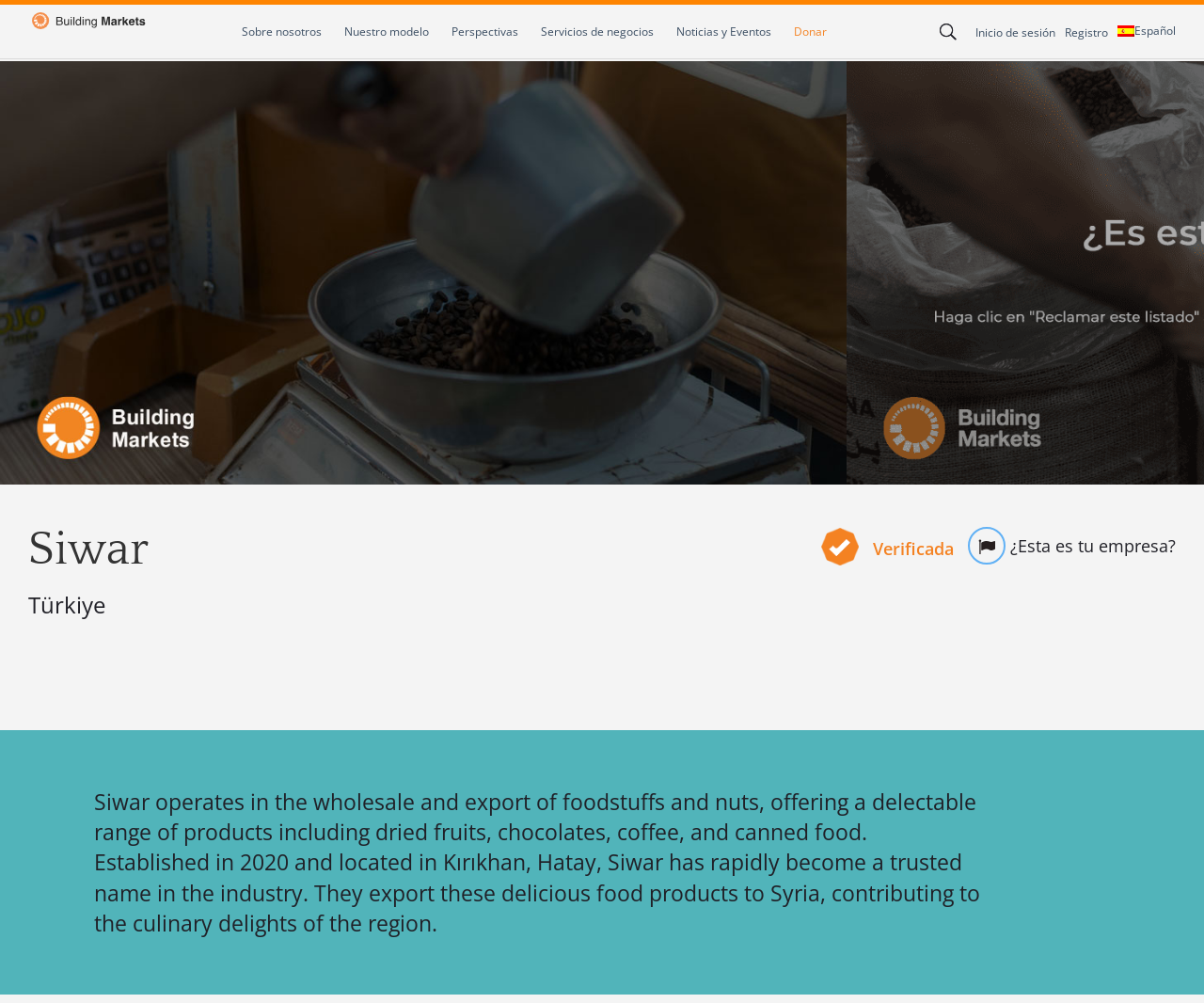Respond with a single word or short phrase to the following question: 
What region does Siwar export to?

Syria